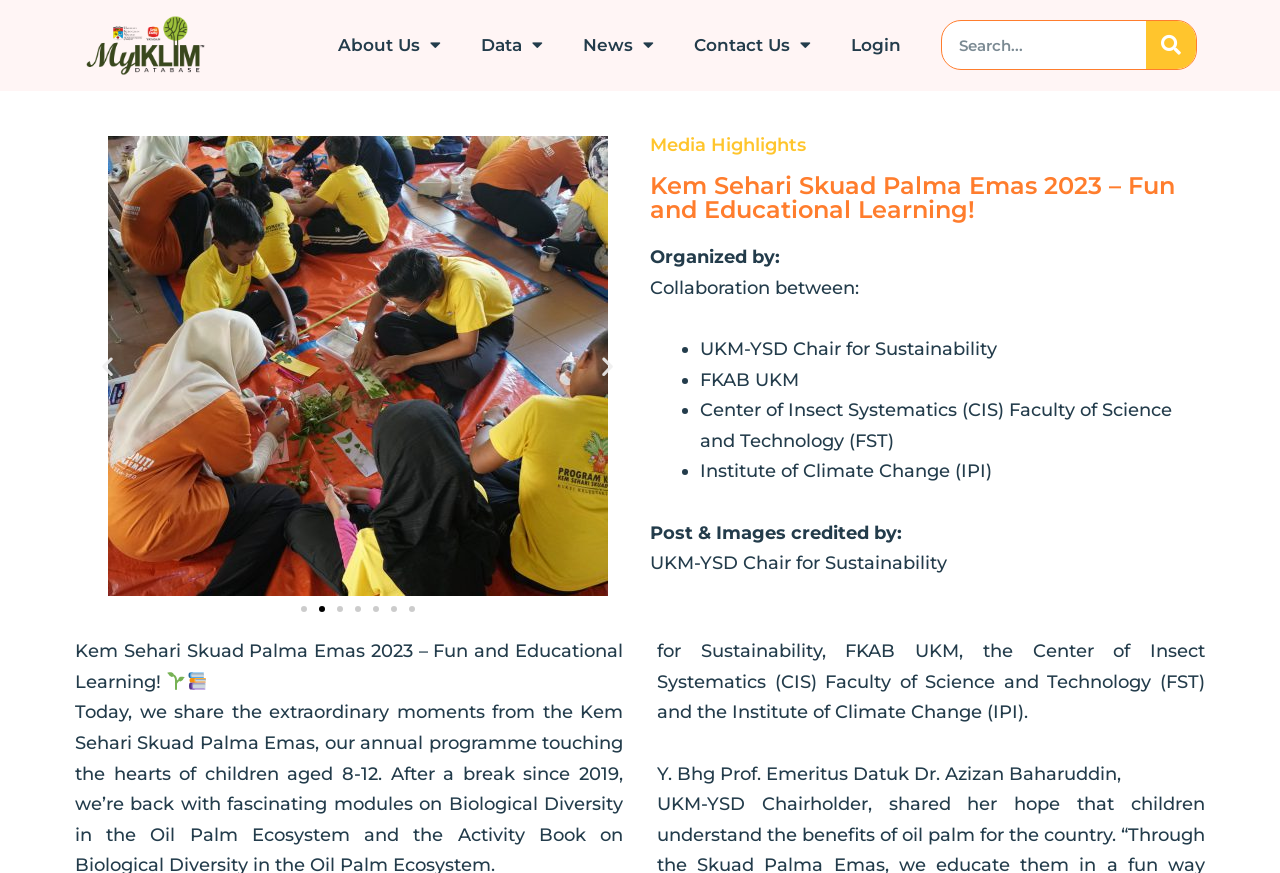Identify the bounding box coordinates of the clickable section necessary to follow the following instruction: "Search for something". The coordinates should be presented as four float numbers from 0 to 1, i.e., [left, top, right, bottom].

[0.735, 0.023, 0.935, 0.081]